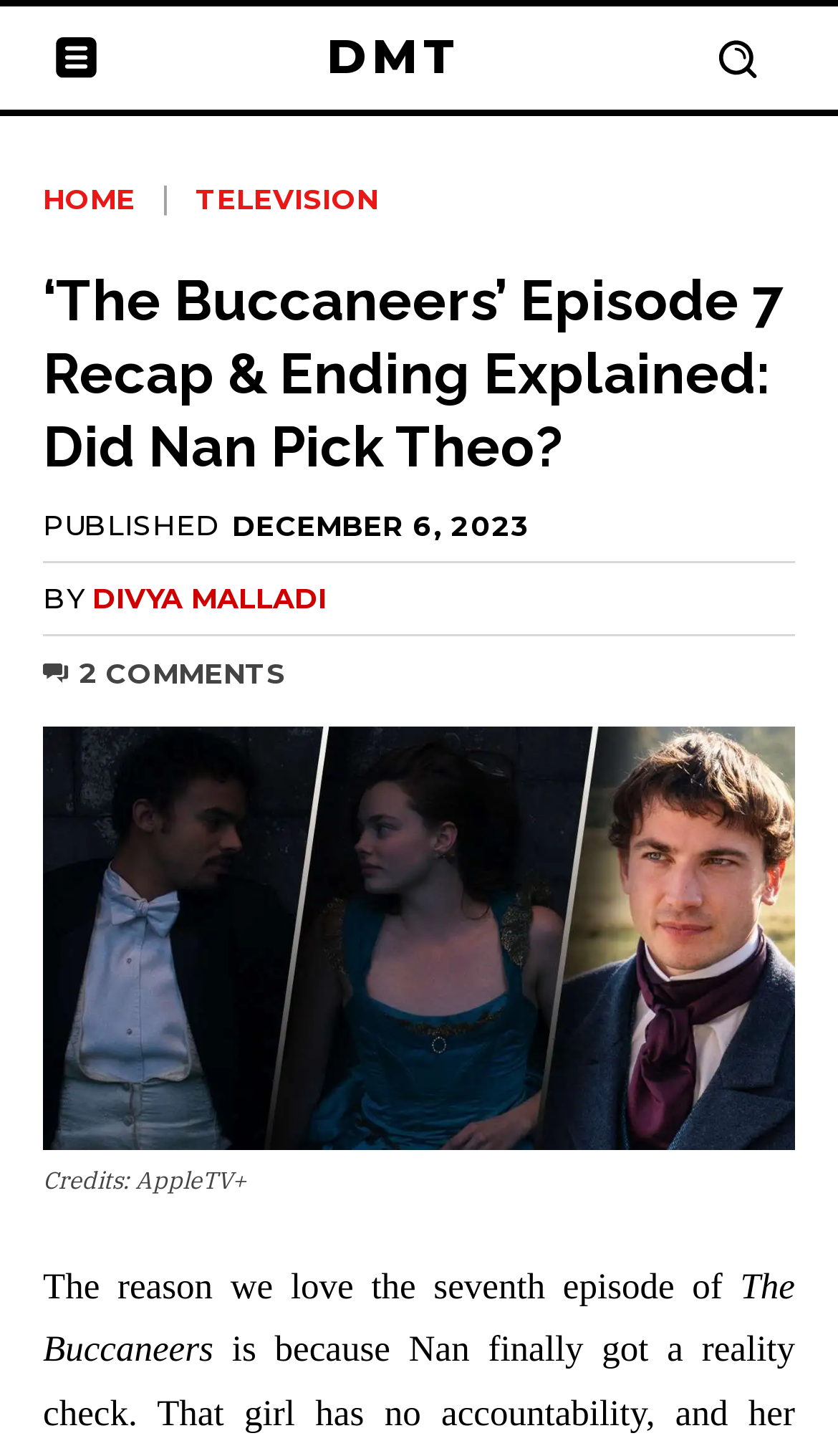Using the description: "aria-label="Search"", determine the UI element's bounding box coordinates. Ensure the coordinates are in the format of four float numbers between 0 and 1, i.e., [left, top, right, bottom].

[0.818, 0.004, 0.941, 0.075]